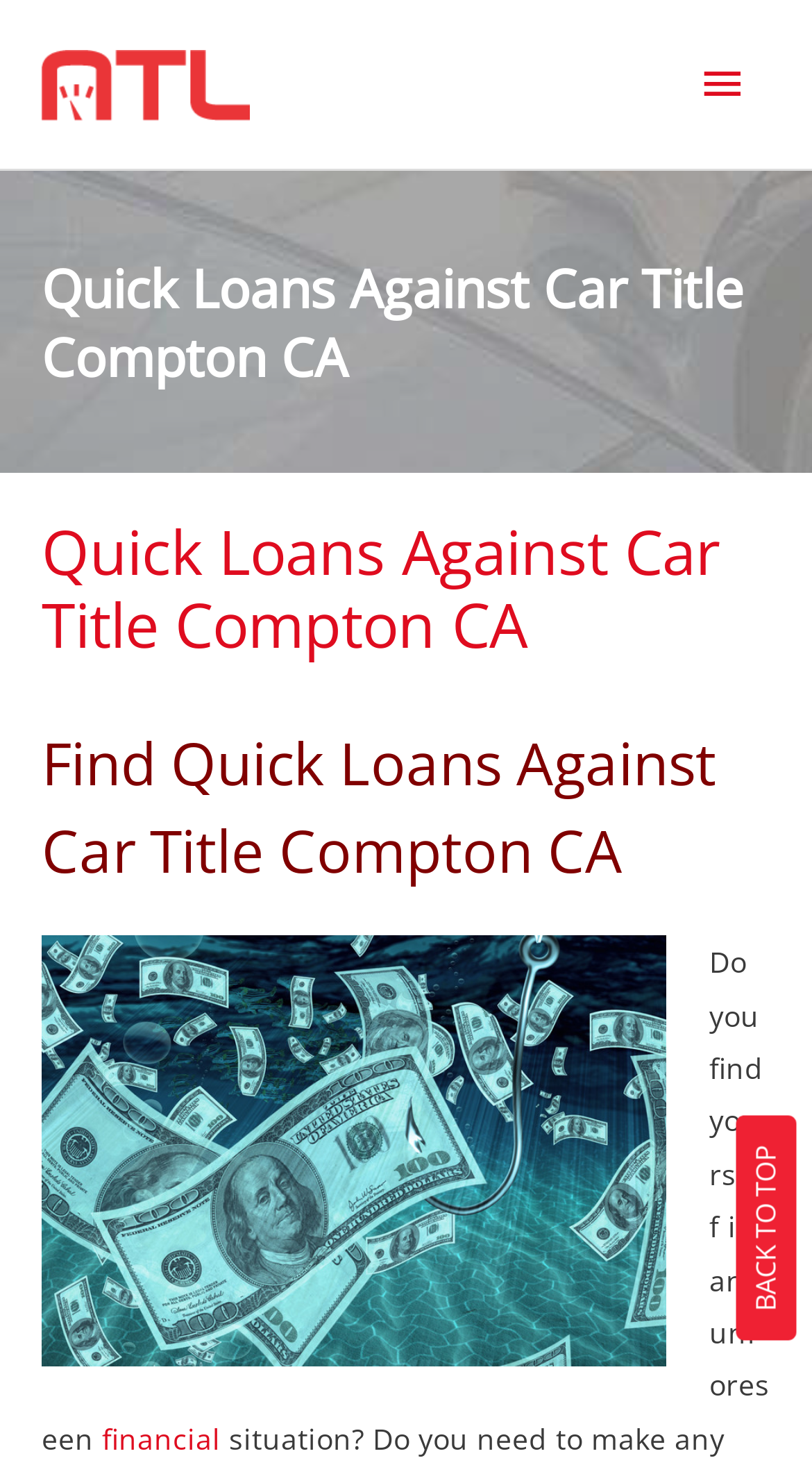What is the user's situation described in the text?
Based on the image, give a concise answer in the form of a single word or short phrase.

Financial difficulties